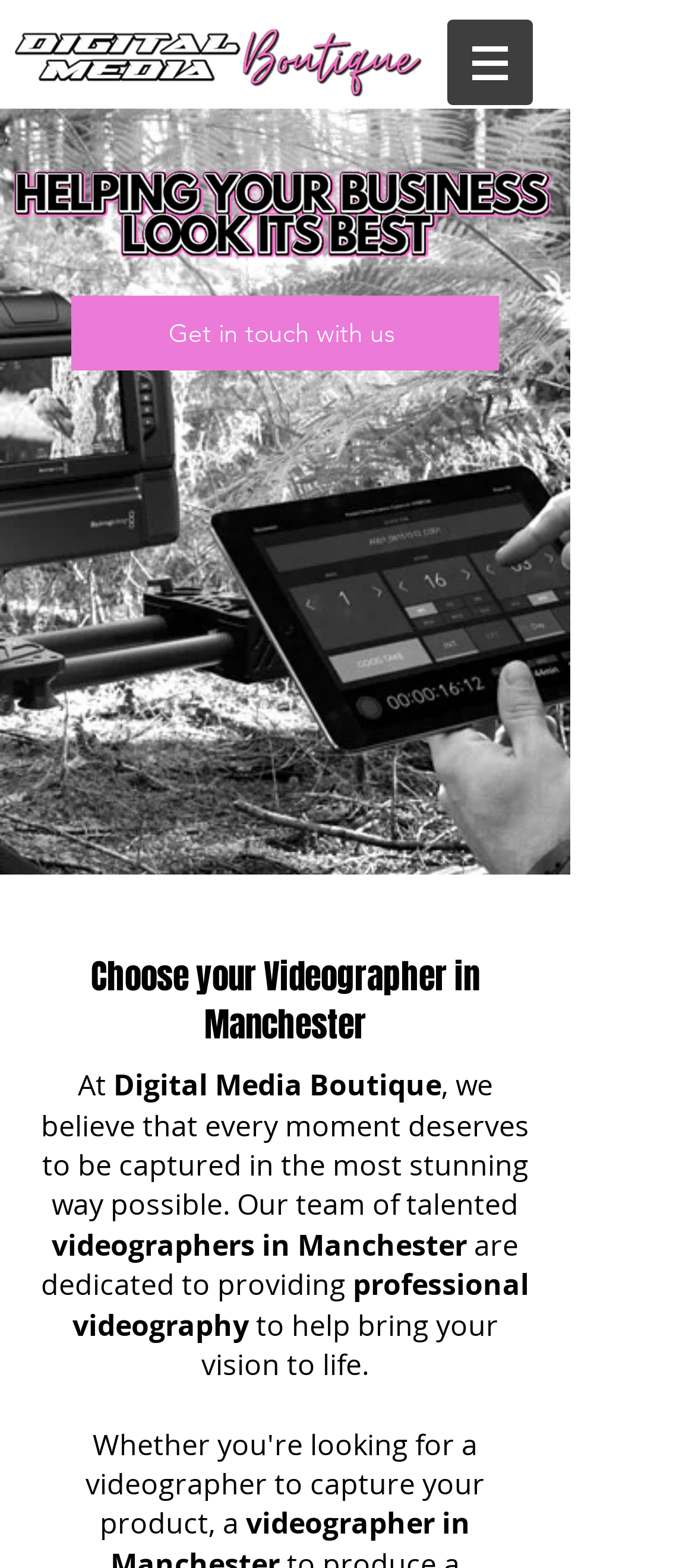Describe all the key features and sections of the webpage thoroughly.

The webpage is about a digital media boutique offering videography services in Manchester. At the top, there is a navigation menu with a button that has a popup menu, accompanied by a small image. Below this, a large image takes up most of the width of the page, likely a banner or header image.

On the left side of the page, there is a link to "Get in touch with us", which is positioned above a heading that reads "Choose your Videographer in Manchester". To the right of this heading, there are several lines of text that describe the boutique's philosophy and services. The text starts with "At Digital Media Boutique" and explains that they believe every moment deserves to be captured in a stunning way, and that their team of videographers is dedicated to providing professional videography to help bring their clients' visions to life.

There are no other interactive elements or images on the page besides the navigation menu, the banner image, and the small image accompanying the button. The overall layout is simple, with a clear focus on the boutique's services and philosophy.